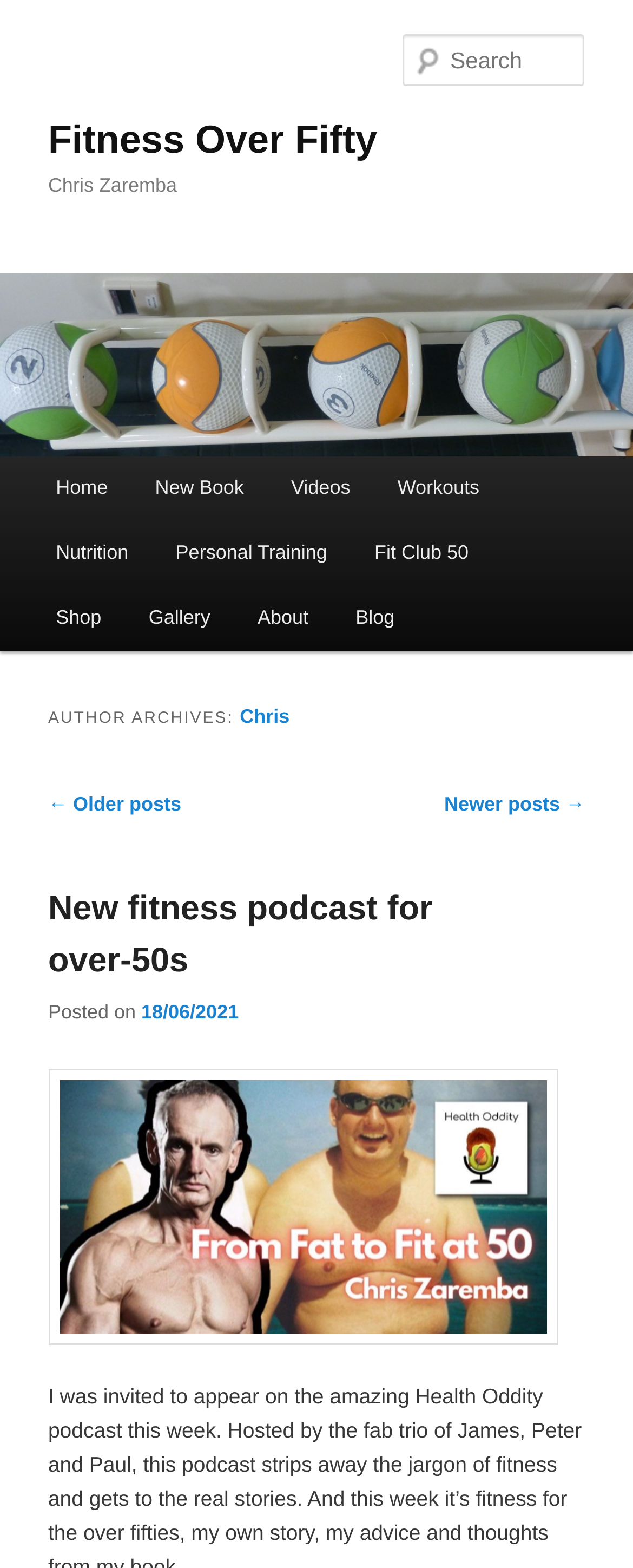Please provide a comprehensive answer to the question below using the information from the image: What is the name of the author?

The name of the author can be found in the heading 'AUTHOR ARCHIVES: Chris' which is a subheading of the main heading 'Fitness Over Fifty'.